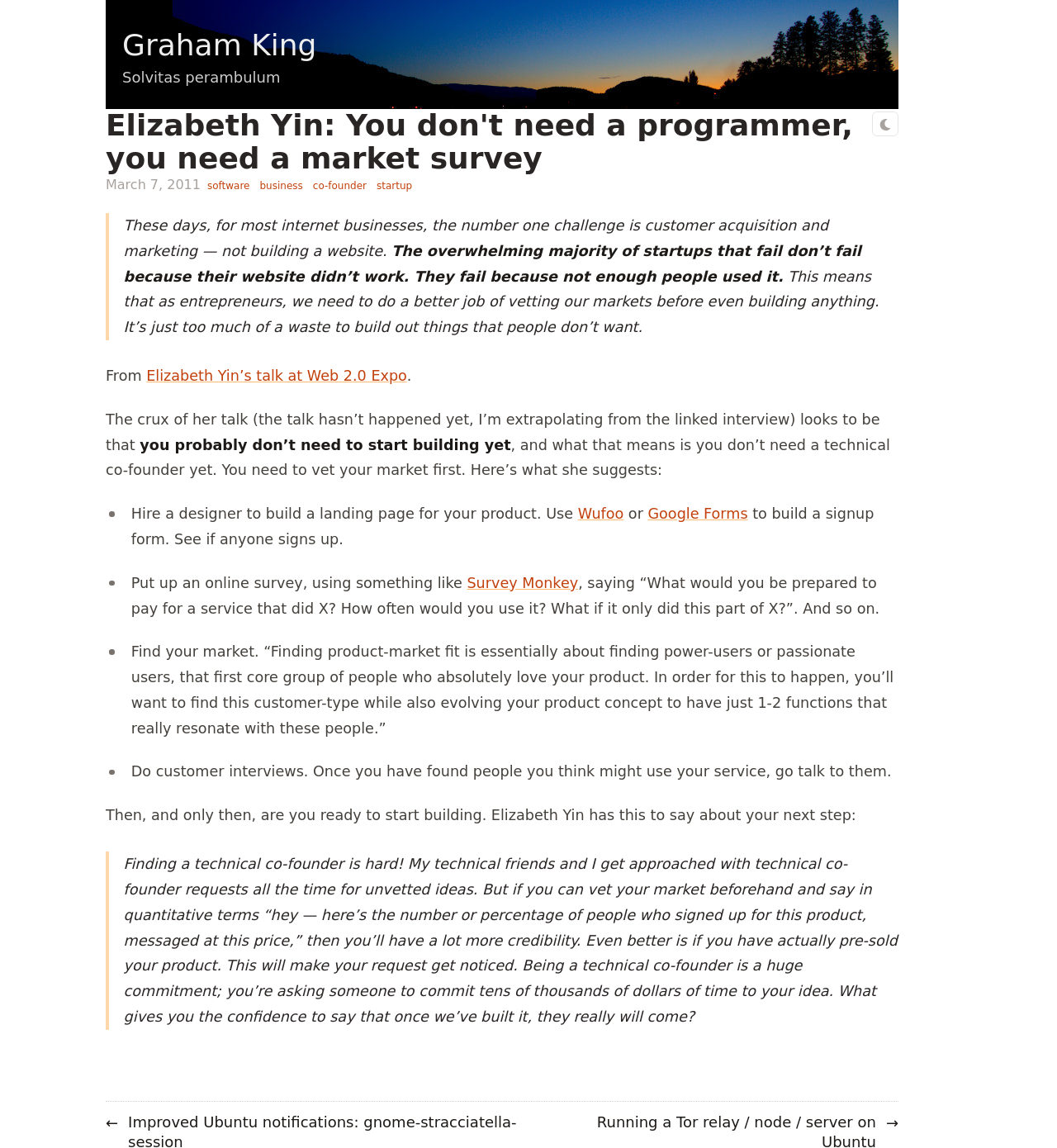What is the purpose of building a signup form? Based on the image, give a response in one word or a short phrase.

to see if anyone signs up